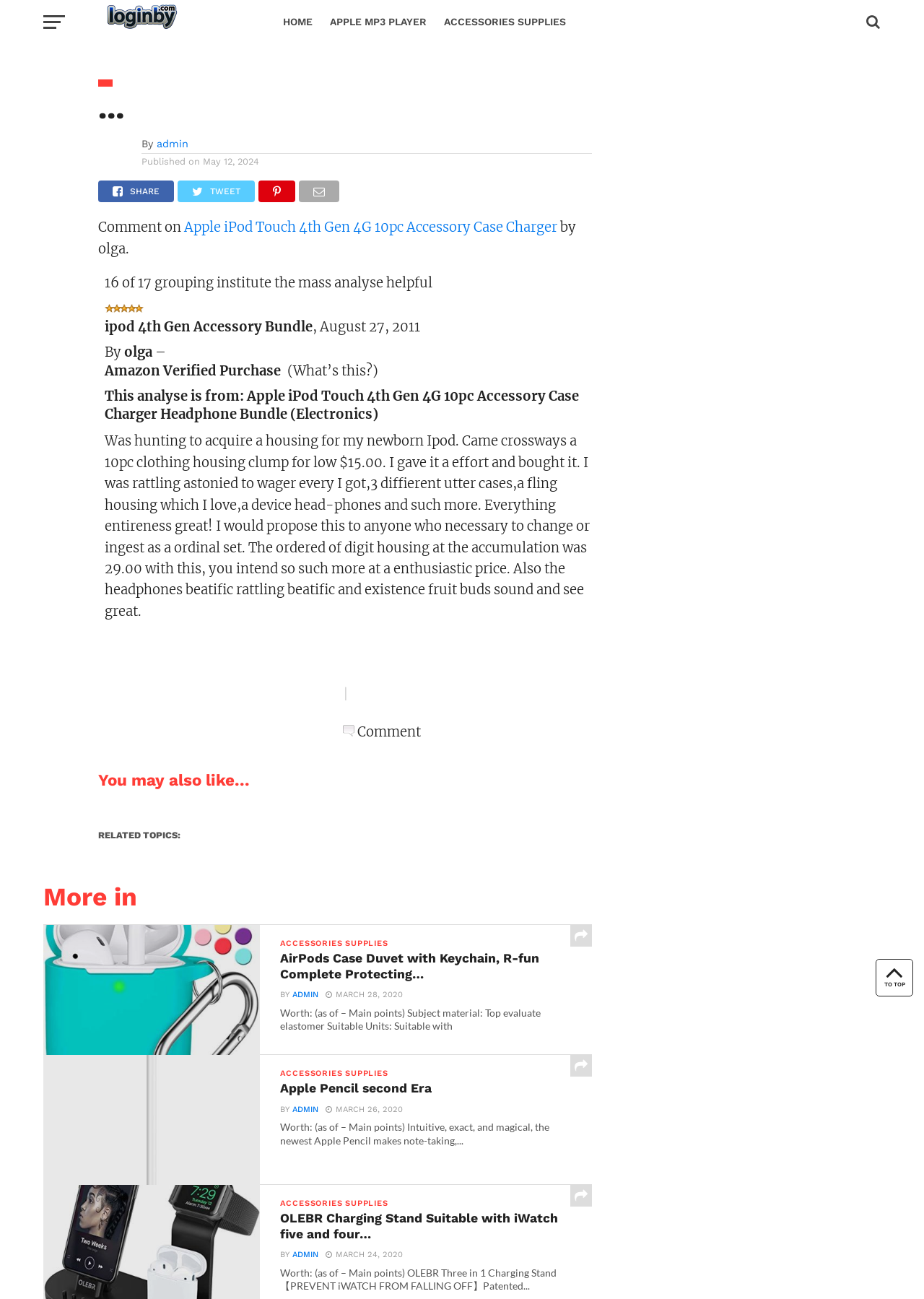Who wrote the review for the Apple iPod Touch 4th Gen 4G 10pc Accessory Case Charger?
Give a comprehensive and detailed explanation for the question.

I found the author's name by looking at the text 'by olga.' which is located below the product title and above the product description.